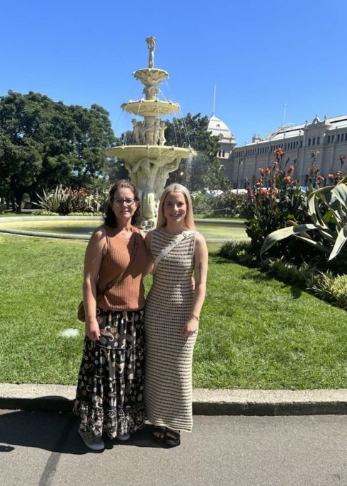How many women are in the image?
Kindly offer a detailed explanation using the data available in the image.

The caption explicitly states that 'two women stand together in front of a beautiful fountain', which implies that there are two women in the image.